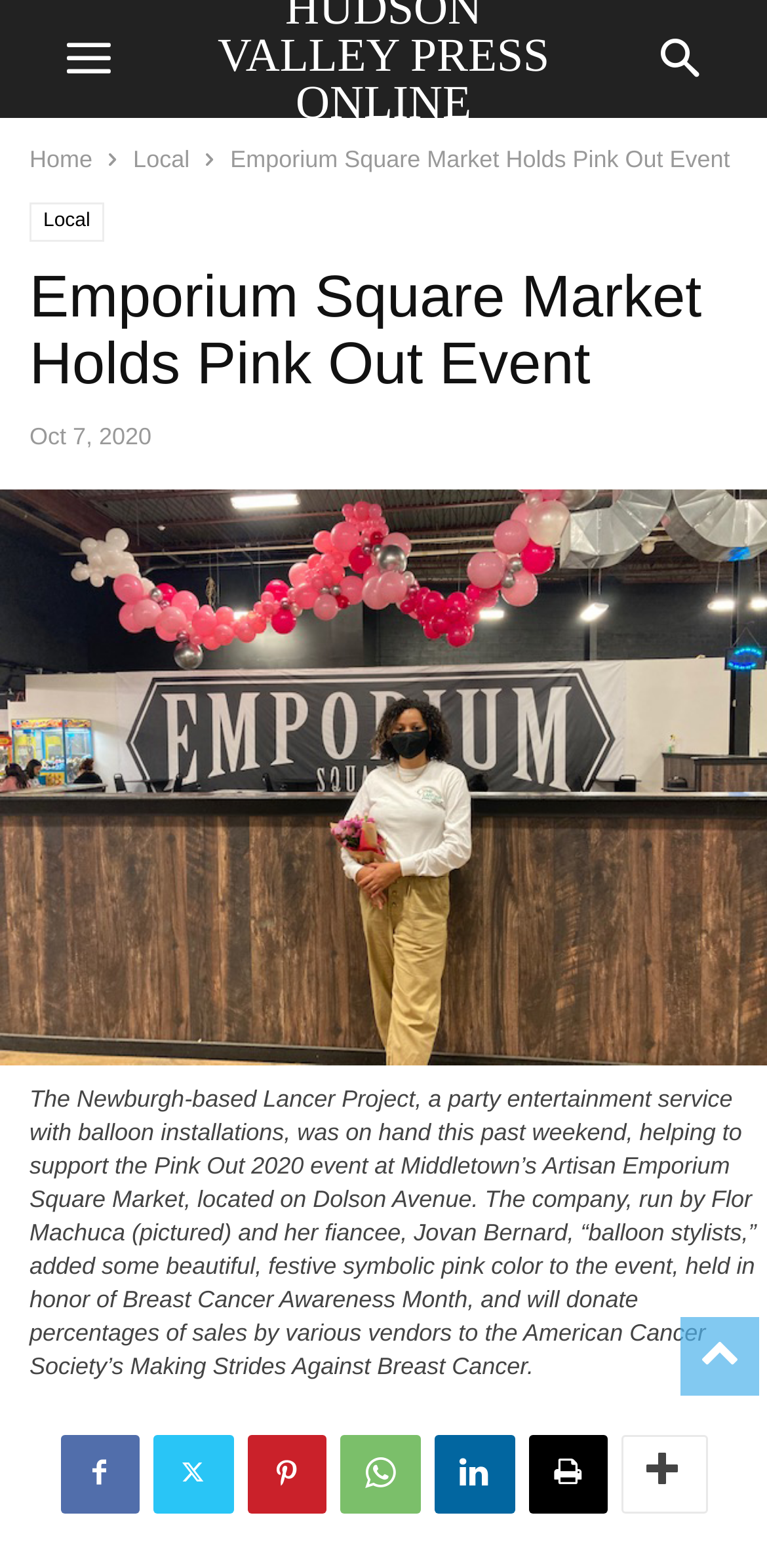Reply to the question with a brief word or phrase: What is the name of the organization that will receive donations?

American Cancer Society